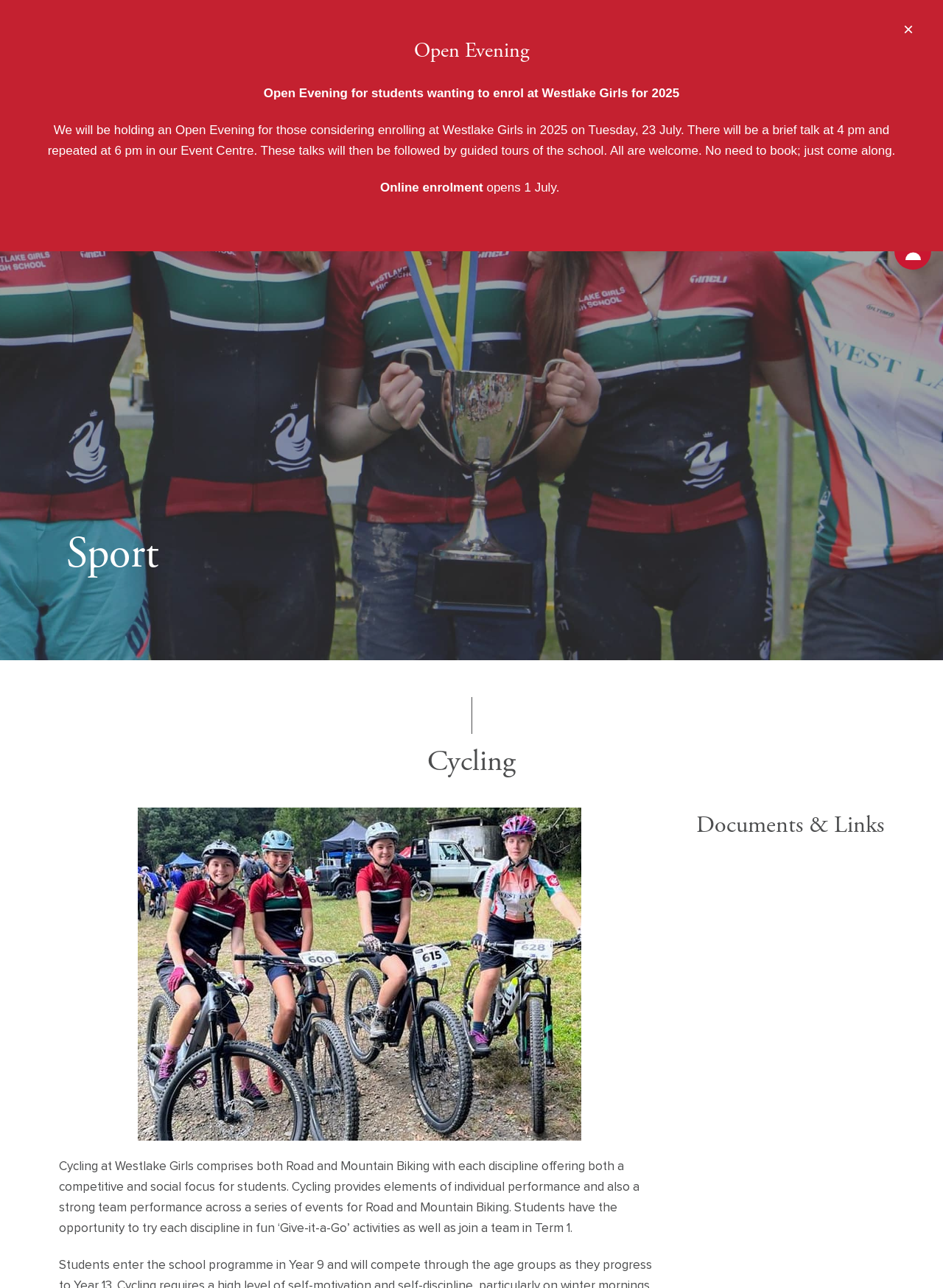For the following element description, predict the bounding box coordinates in the format (top-left x, top-left y, bottom-right x, bottom-right y). All values should be floating point numbers between 0 and 1. Description: Westlake Girls High School

[0.095, 0.019, 0.347, 0.036]